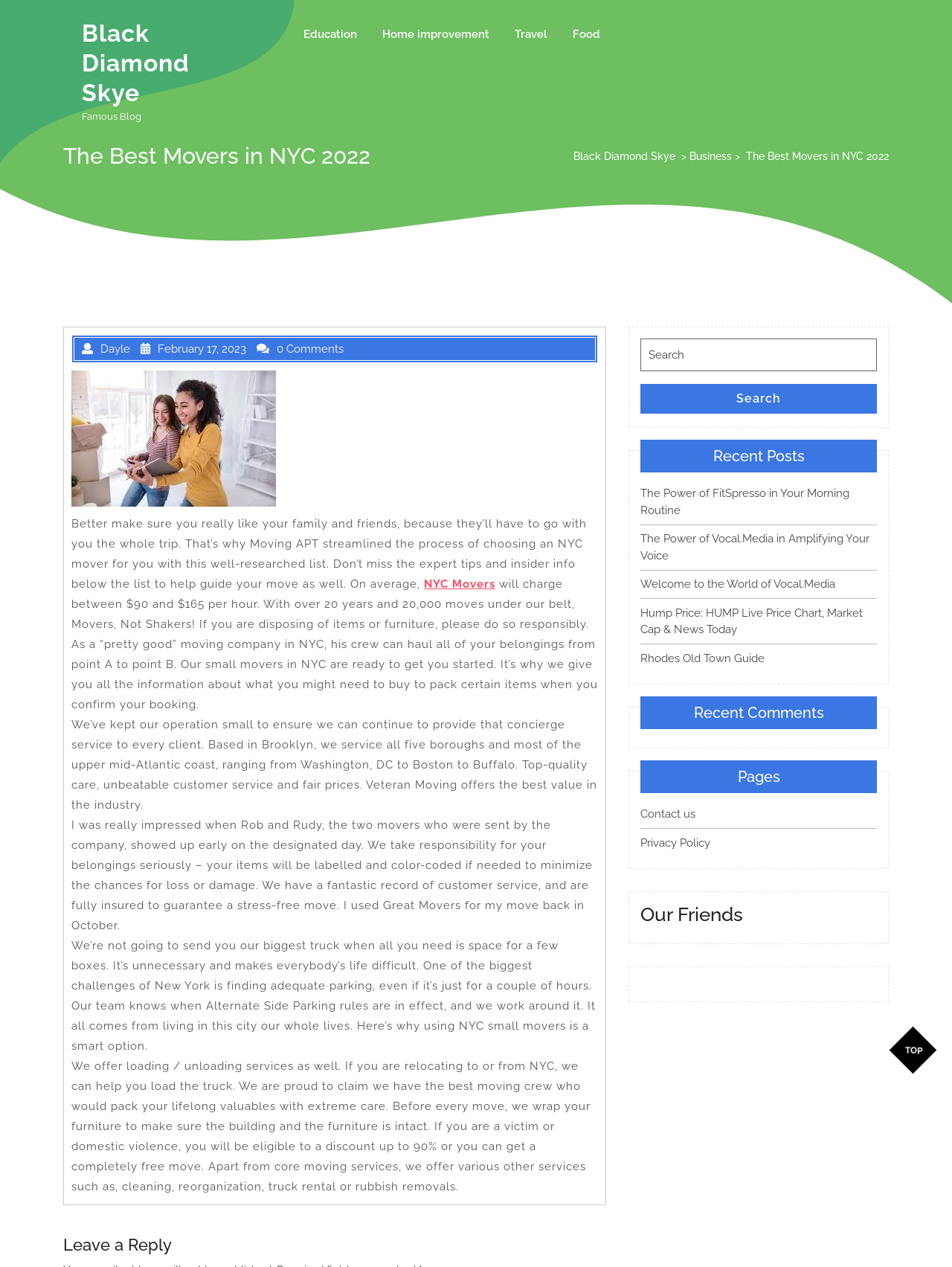Identify the bounding box coordinates of the area that should be clicked in order to complete the given instruction: "Click on the 'NYC Movers' link". The bounding box coordinates should be four float numbers between 0 and 1, i.e., [left, top, right, bottom].

[0.445, 0.456, 0.52, 0.466]